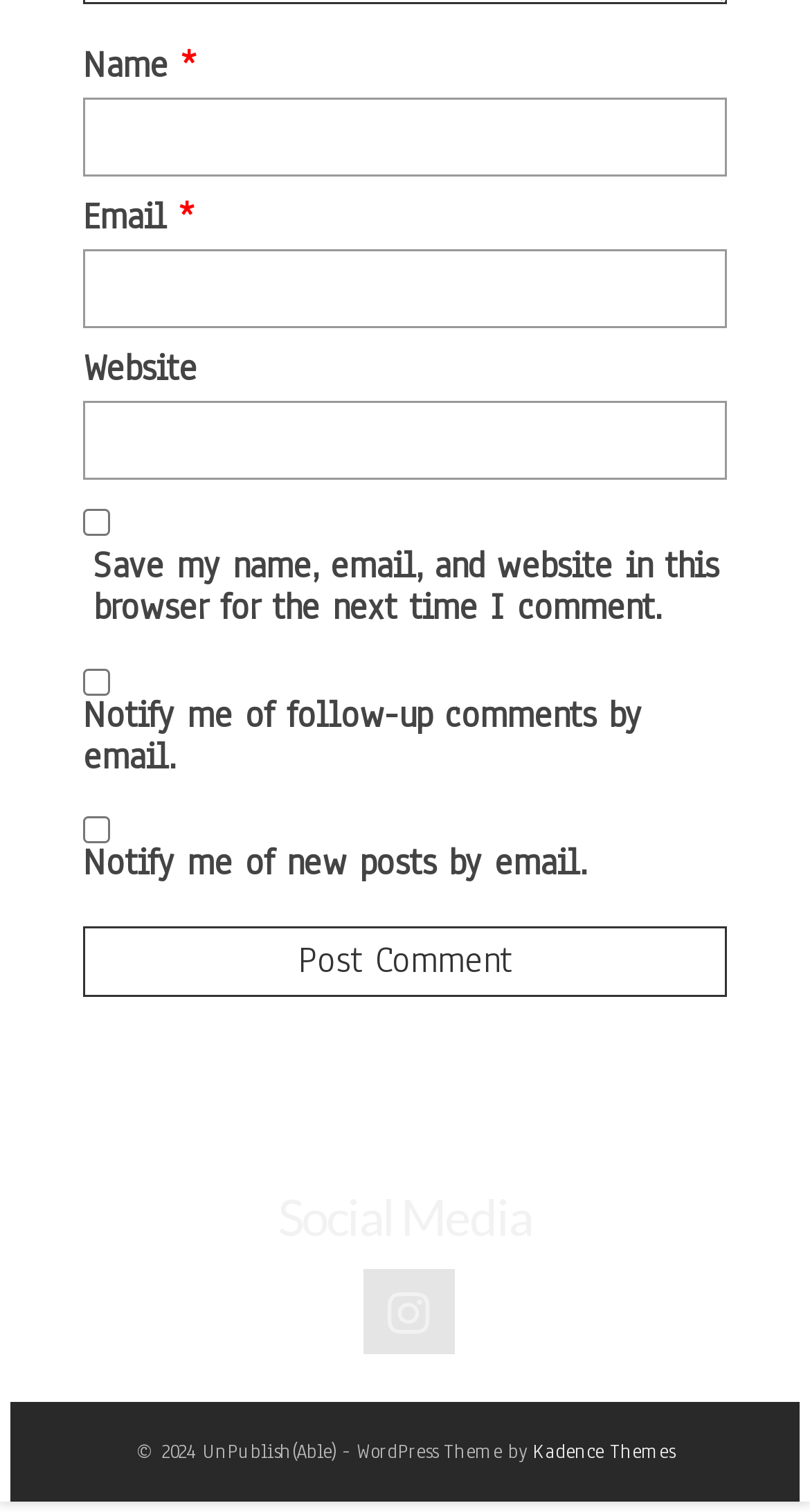How many social media links are present?
Provide a detailed and well-explained answer to the question.

There is only one social media link, 'Instagram', present in the webpage, which is located in the 'Social Media' section.